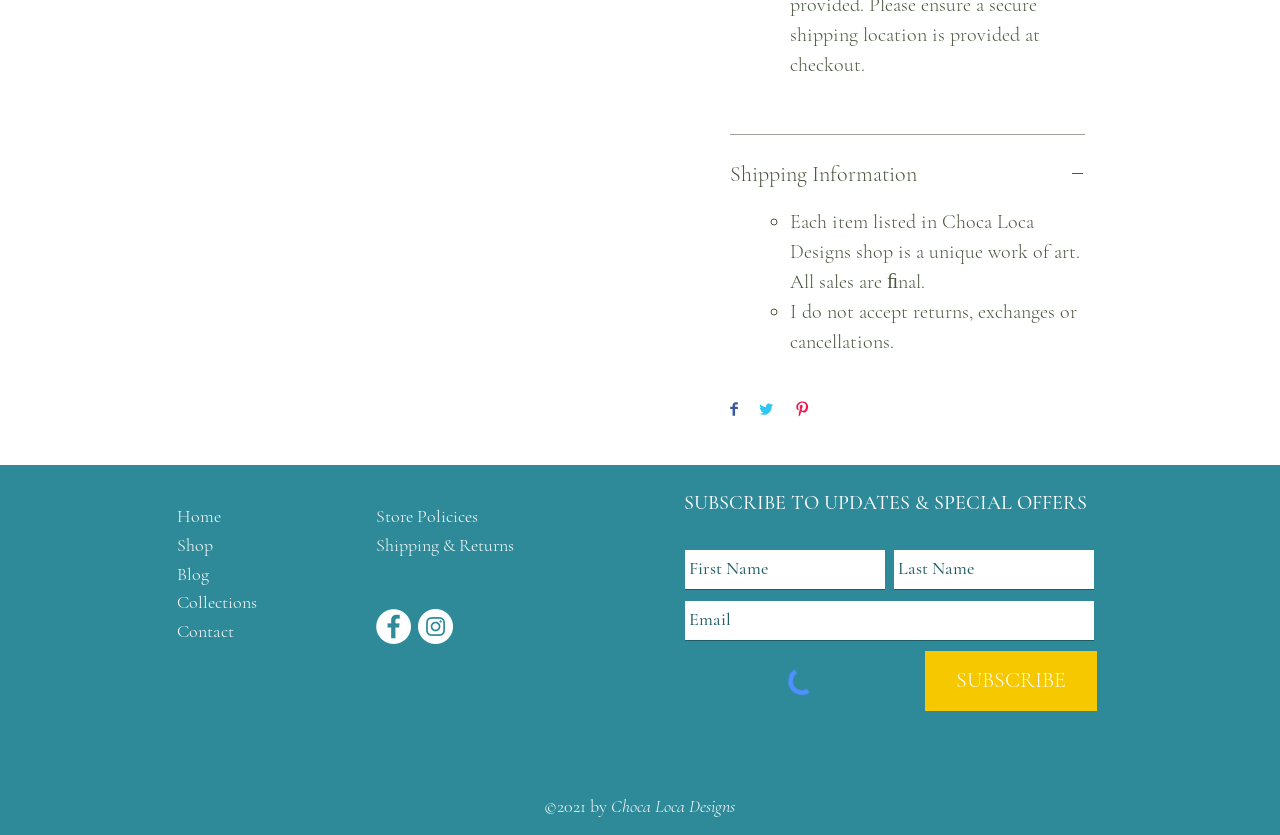Determine the bounding box coordinates of the section I need to click to execute the following instruction: "Enter email address". Provide the coordinates as four float numbers between 0 and 1, i.e., [left, top, right, bottom].

[0.535, 0.719, 0.855, 0.767]